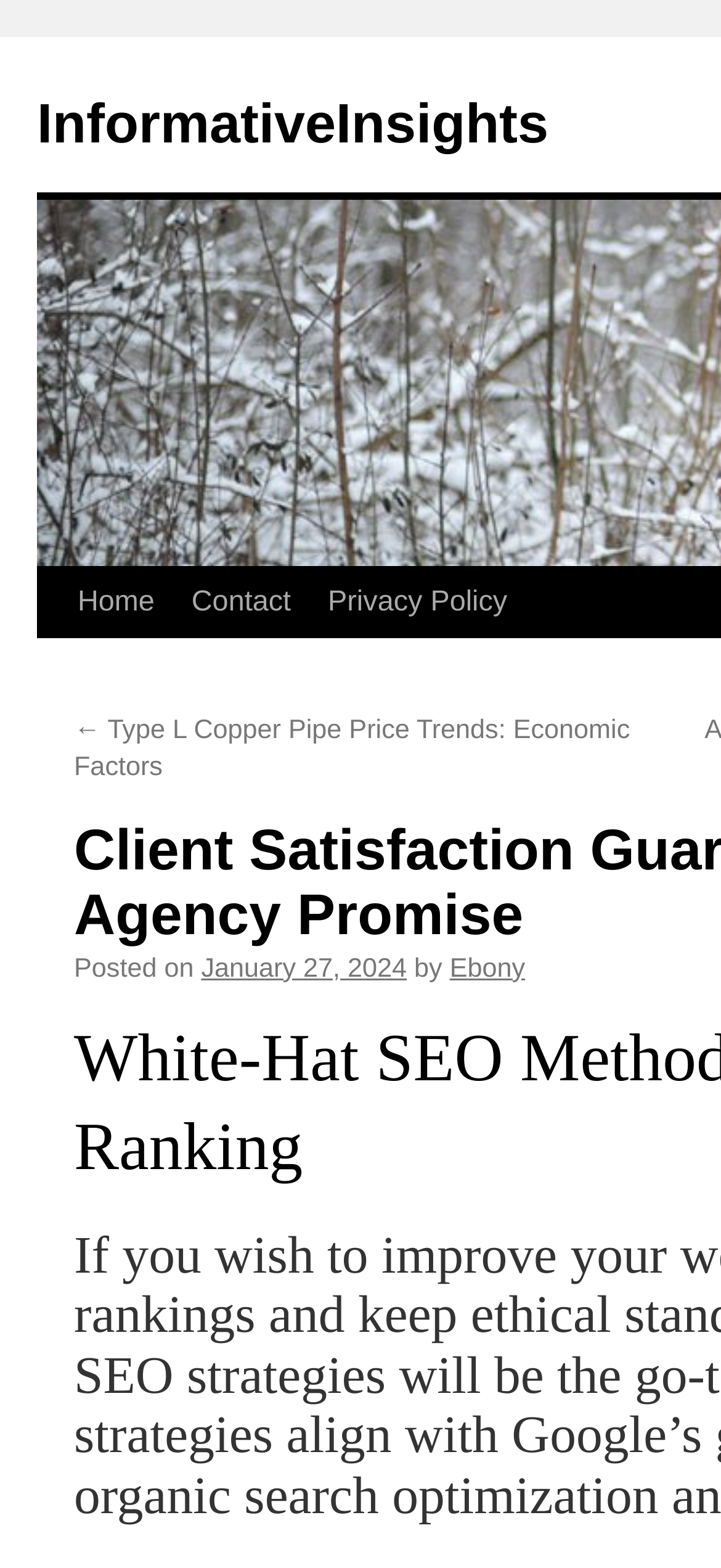Provide a short answer using a single word or phrase for the following question: 
When was the article posted?

January 27, 2024